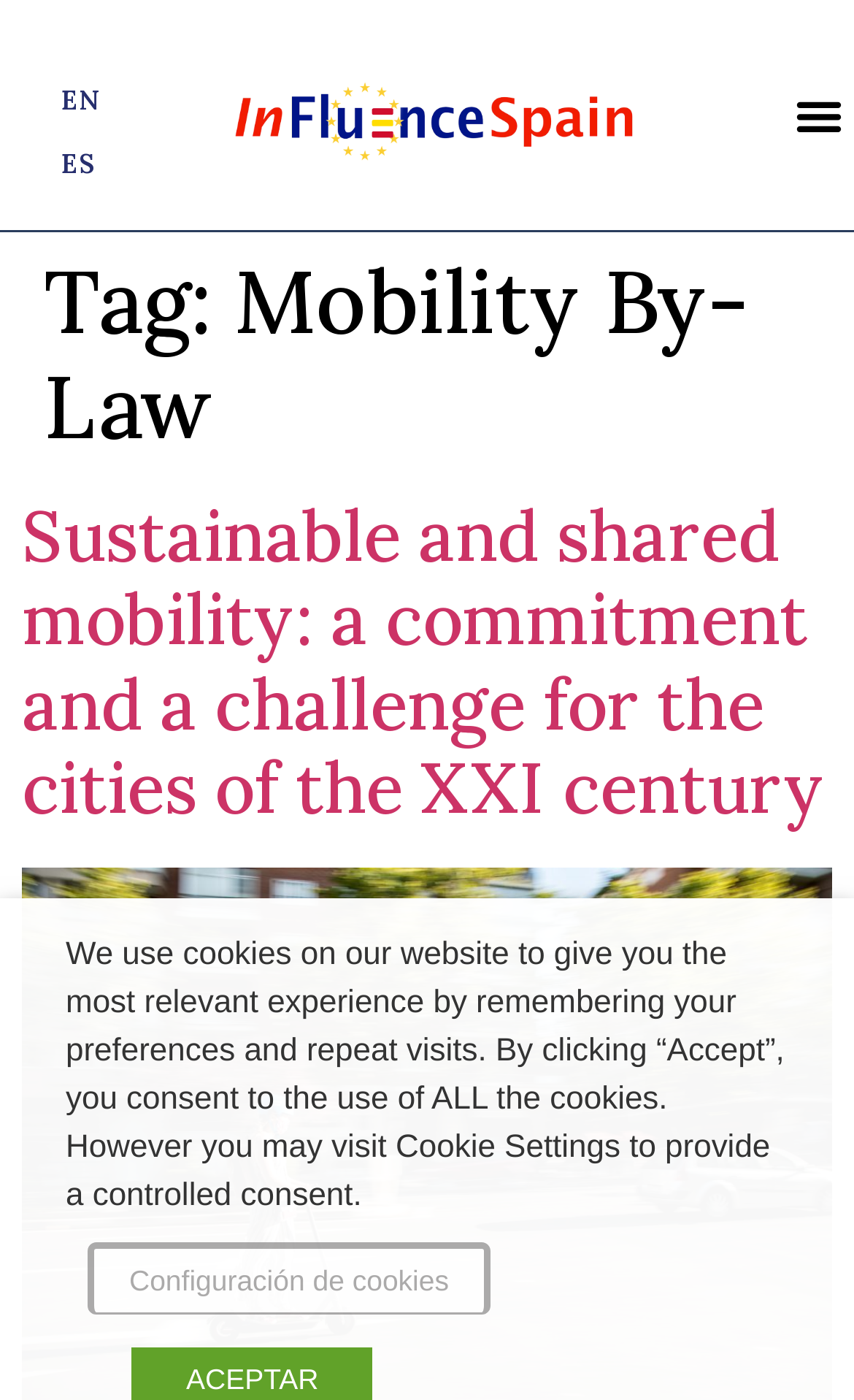Given the description "Configuración de cookies", determine the bounding box of the corresponding UI element.

[0.103, 0.887, 0.574, 0.939]